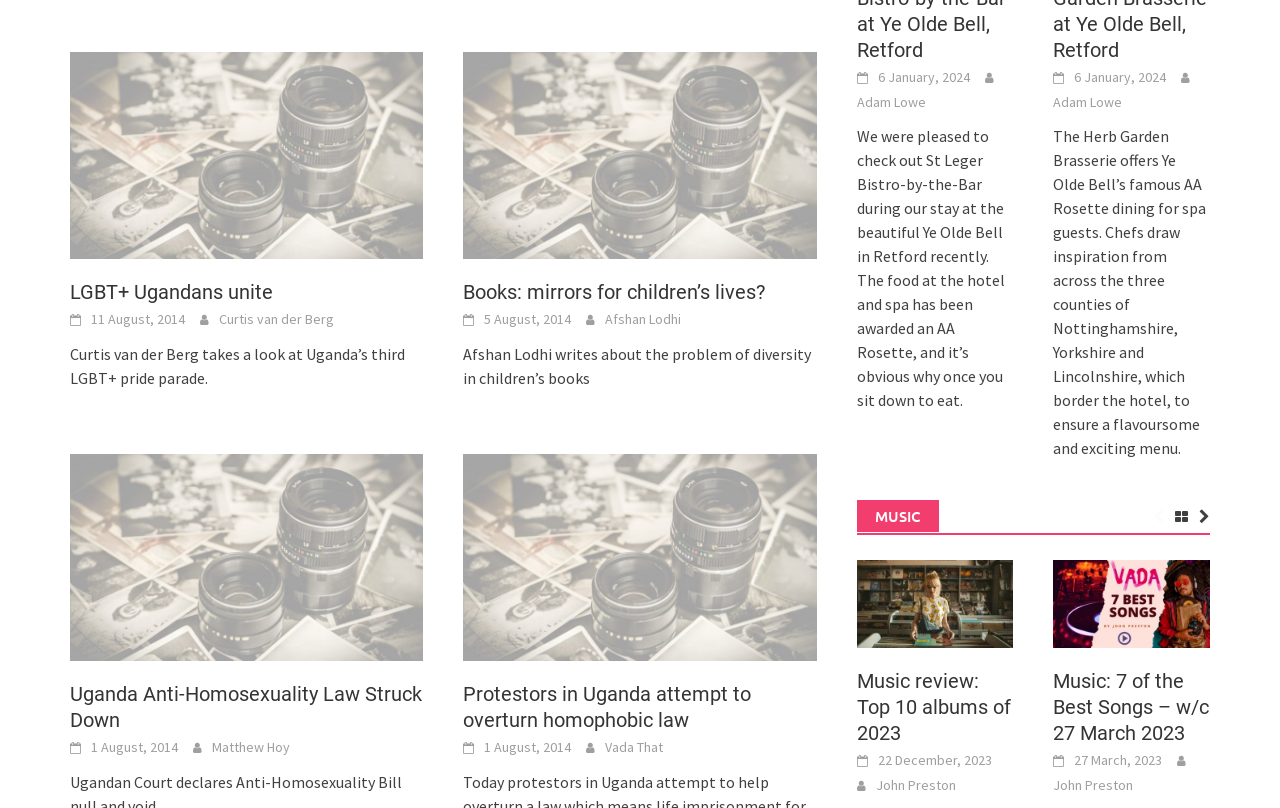Please locate the bounding box coordinates of the element that should be clicked to achieve the given instruction: "Click the link 'LGBT+ Ugandans unite'".

[0.055, 0.178, 0.331, 0.203]